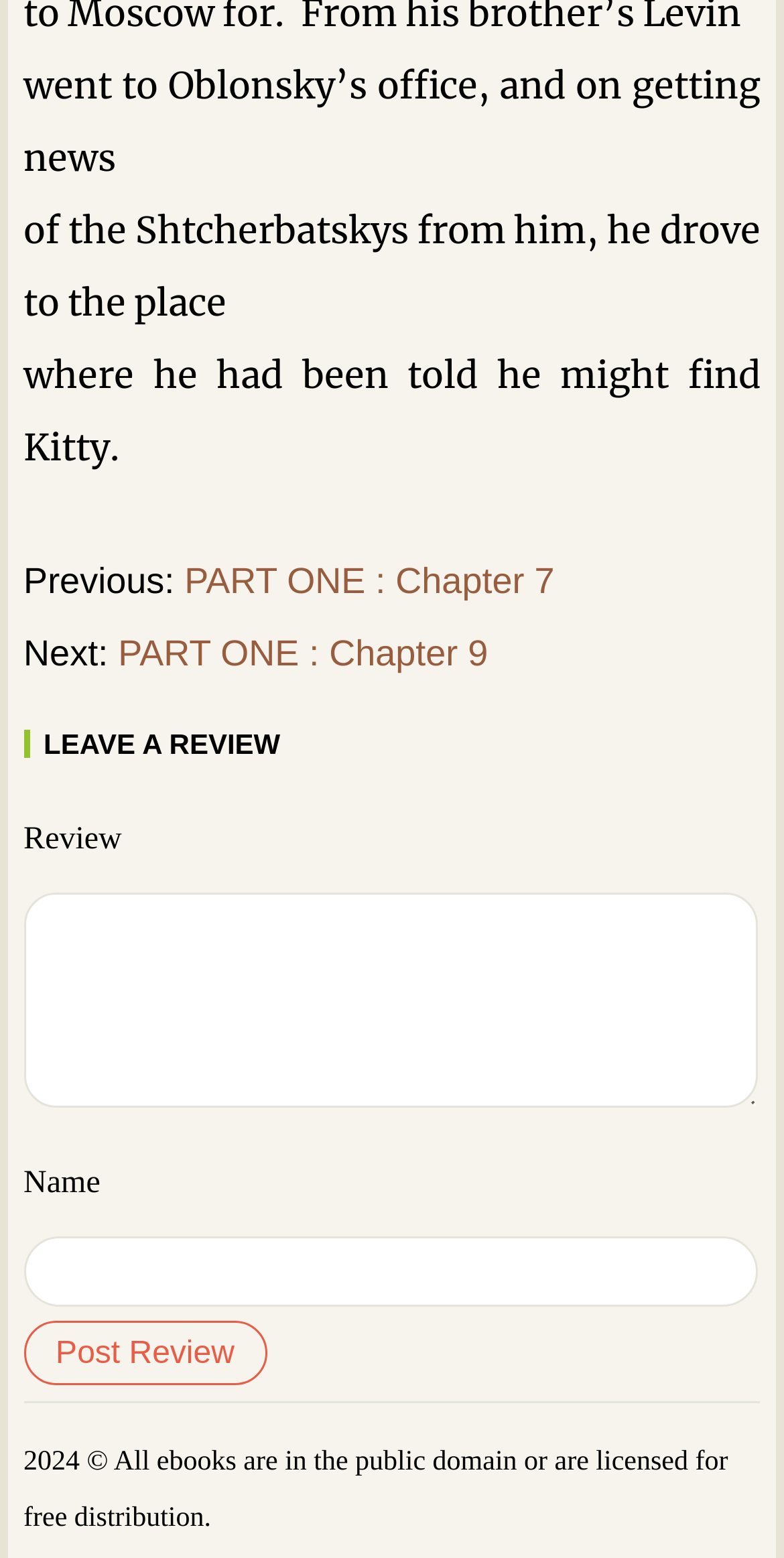What is the purpose of the textbox labeled 'Review'?
Examine the image and give a concise answer in one word or a short phrase.

To write a review